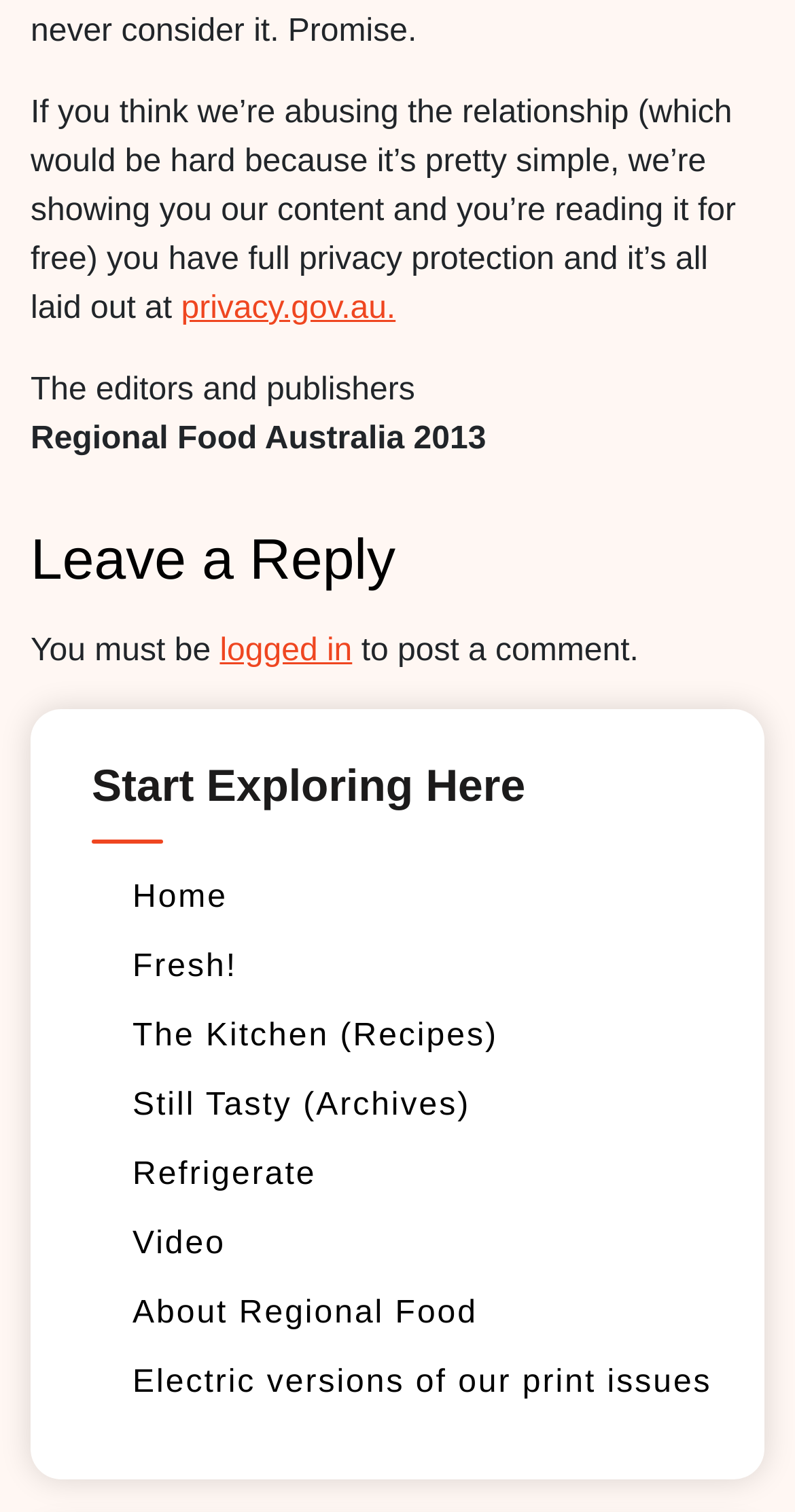Provide a one-word or short-phrase response to the question:
What is the purpose of the link 'privacy.gov.au'?

Privacy protection